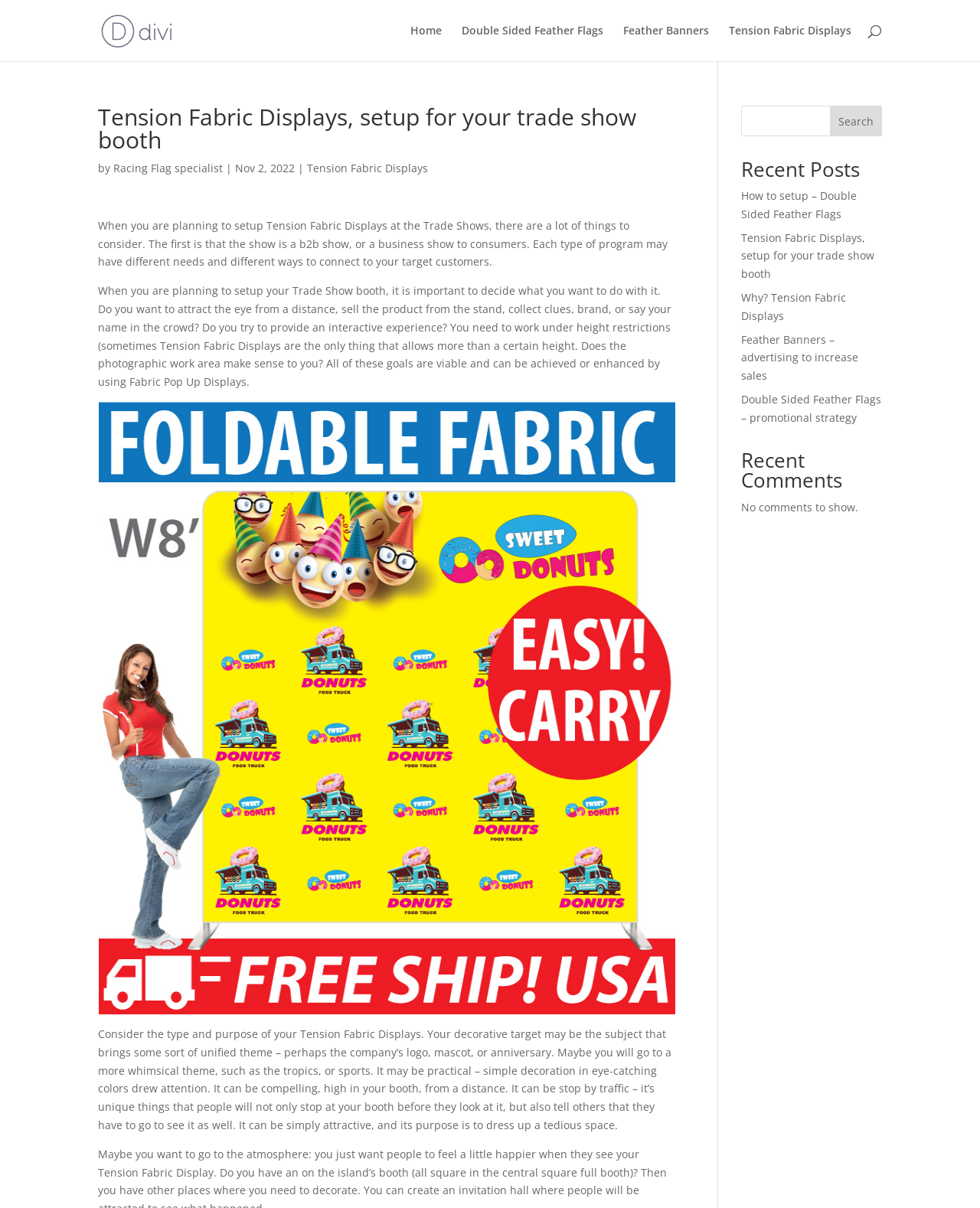Please identify and generate the text content of the webpage's main heading.

Tension Fabric Displays, setup for your trade show booth